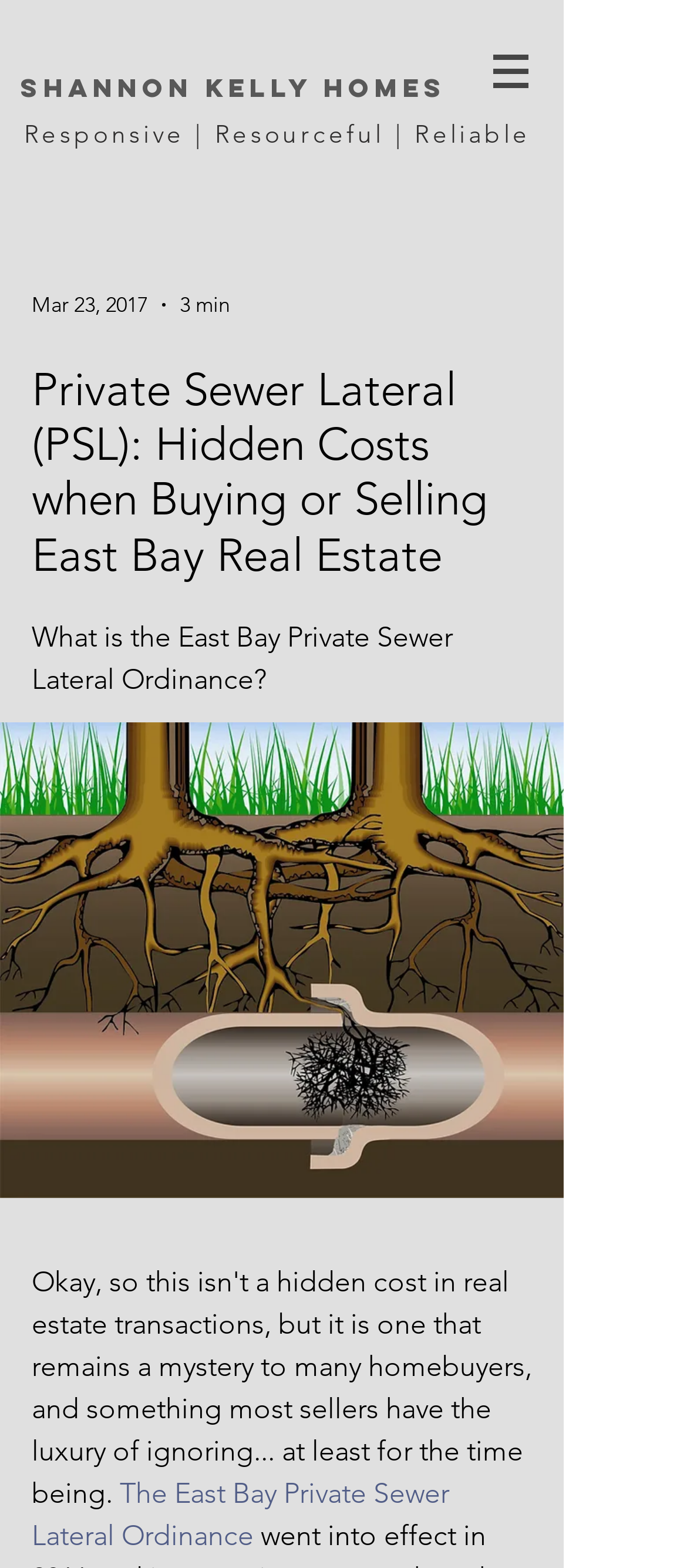Bounding box coordinates are specified in the format (top-left x, top-left y, bottom-right x, bottom-right y). All values are floating point numbers bounded between 0 and 1. Please provide the bounding box coordinate of the region this sentence describes: Shannon Kelly homes

[0.029, 0.045, 0.65, 0.066]